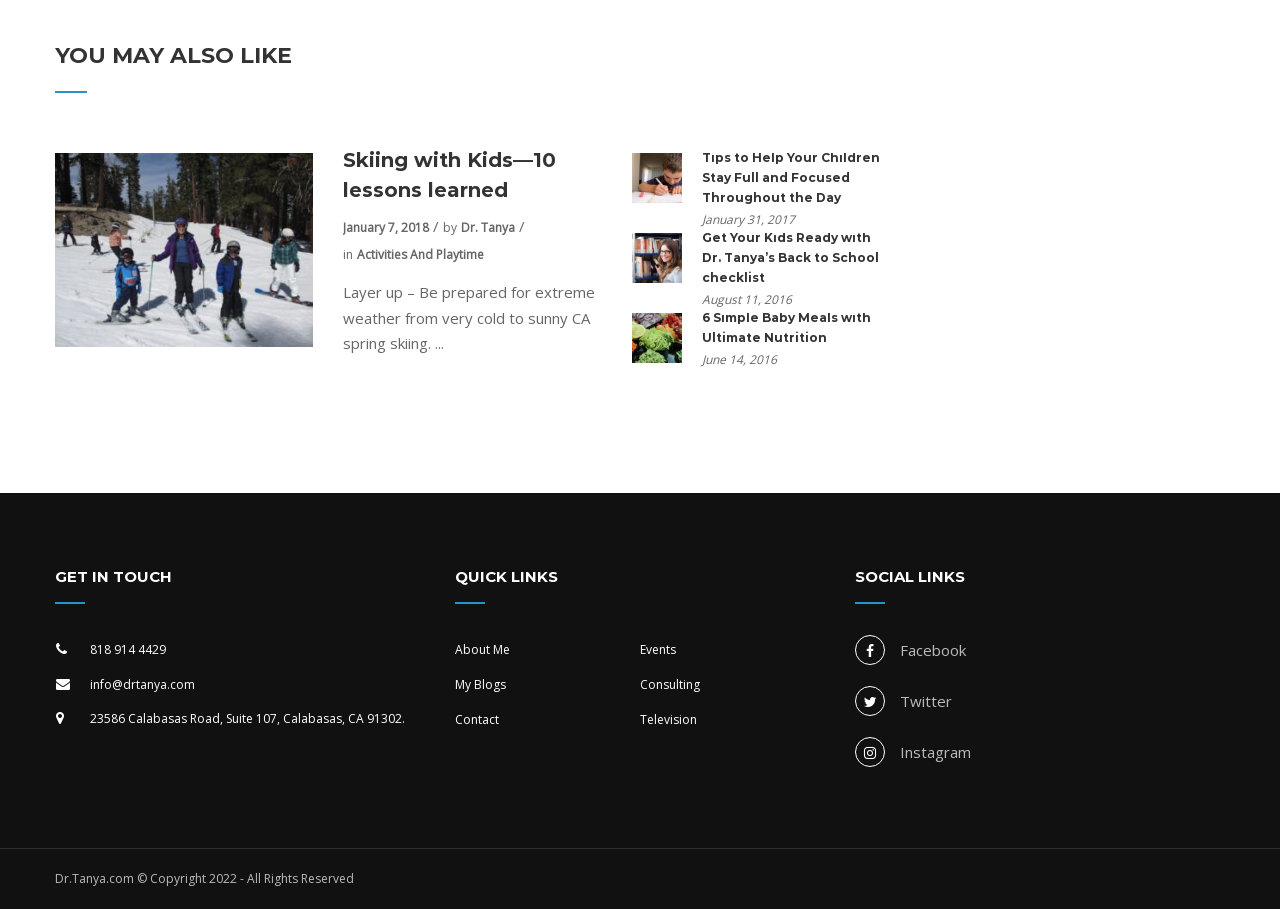Answer the question in one word or a short phrase:
How many social media links are there?

3